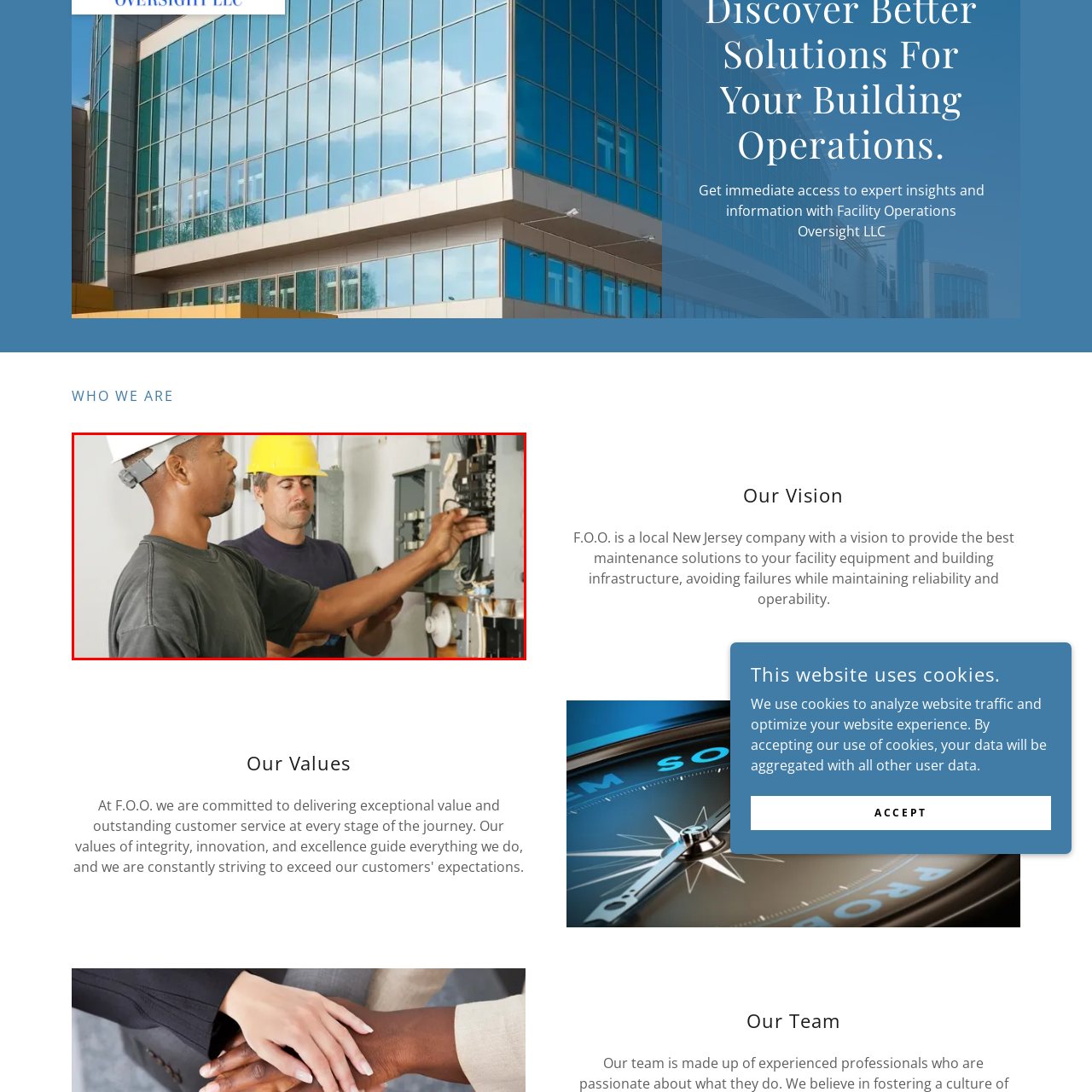Direct your attention to the image within the red bounding box and respond with a detailed answer to the following question, using the image as your reference: What is the goal of Facility Operations Oversight LLC?

The goal of Facility Operations Oversight LLC is to prevent failures and maintain optimal building infrastructure. This is achieved through their commitment to providing top-tier maintenance solutions, as illustrated by the teamwork and expertise displayed in the image.